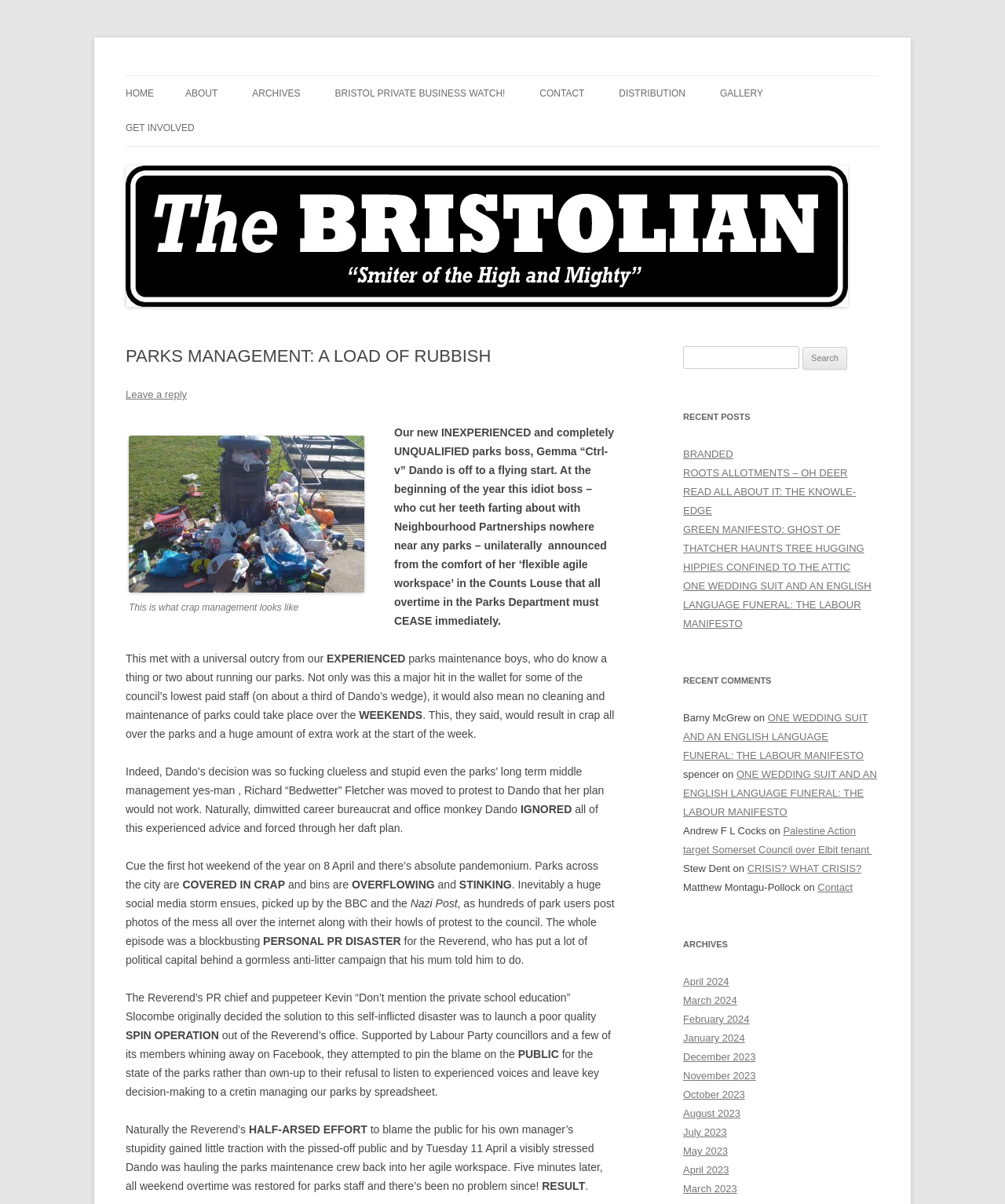What is the topic of the main article?
Refer to the image and give a detailed answer to the question.

I determined the answer by reading the heading of the main article, which says 'PARKS MANAGEMENT: A LOAD OF RUBBISH'. This suggests that the topic of the main article is related to parks management.